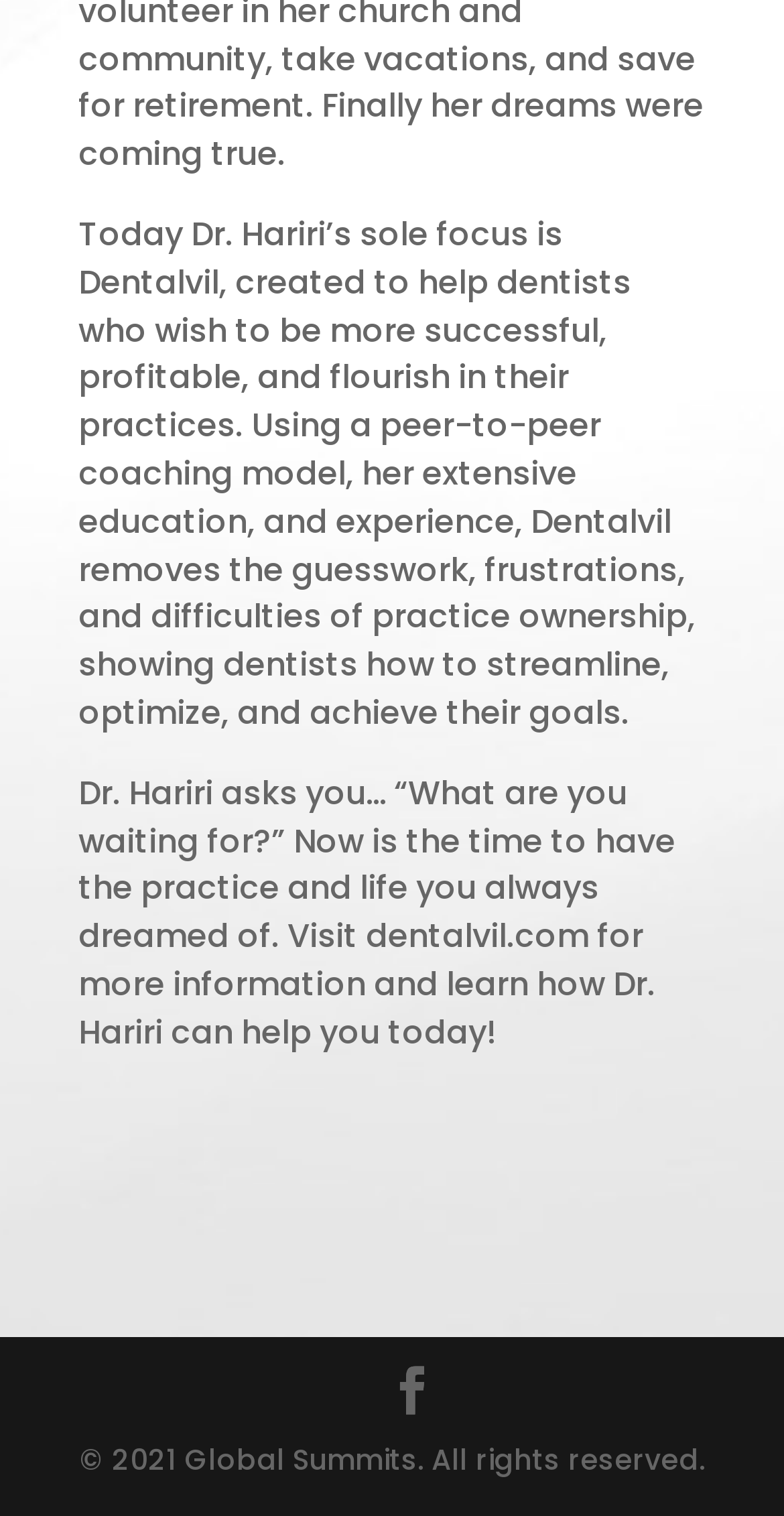Using the element description Facebook, predict the bounding box coordinates for the UI element. Provide the coordinates in (top-left x, top-left y, bottom-right x, bottom-right y) format with values ranging from 0 to 1.

[0.495, 0.902, 0.556, 0.937]